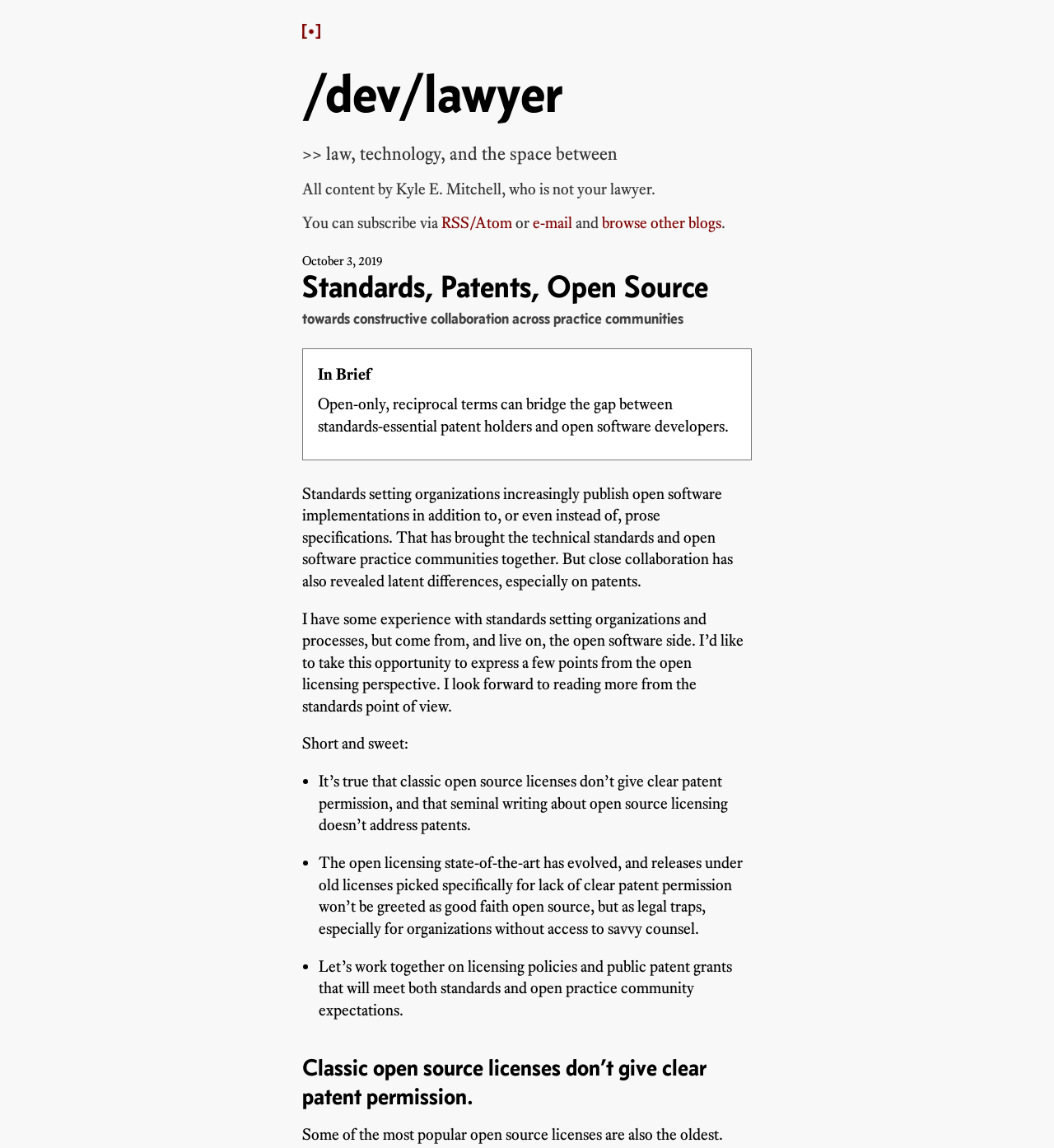What is the name of the author?
Use the screenshot to answer the question with a single word or phrase.

Kyle E. Mitchell